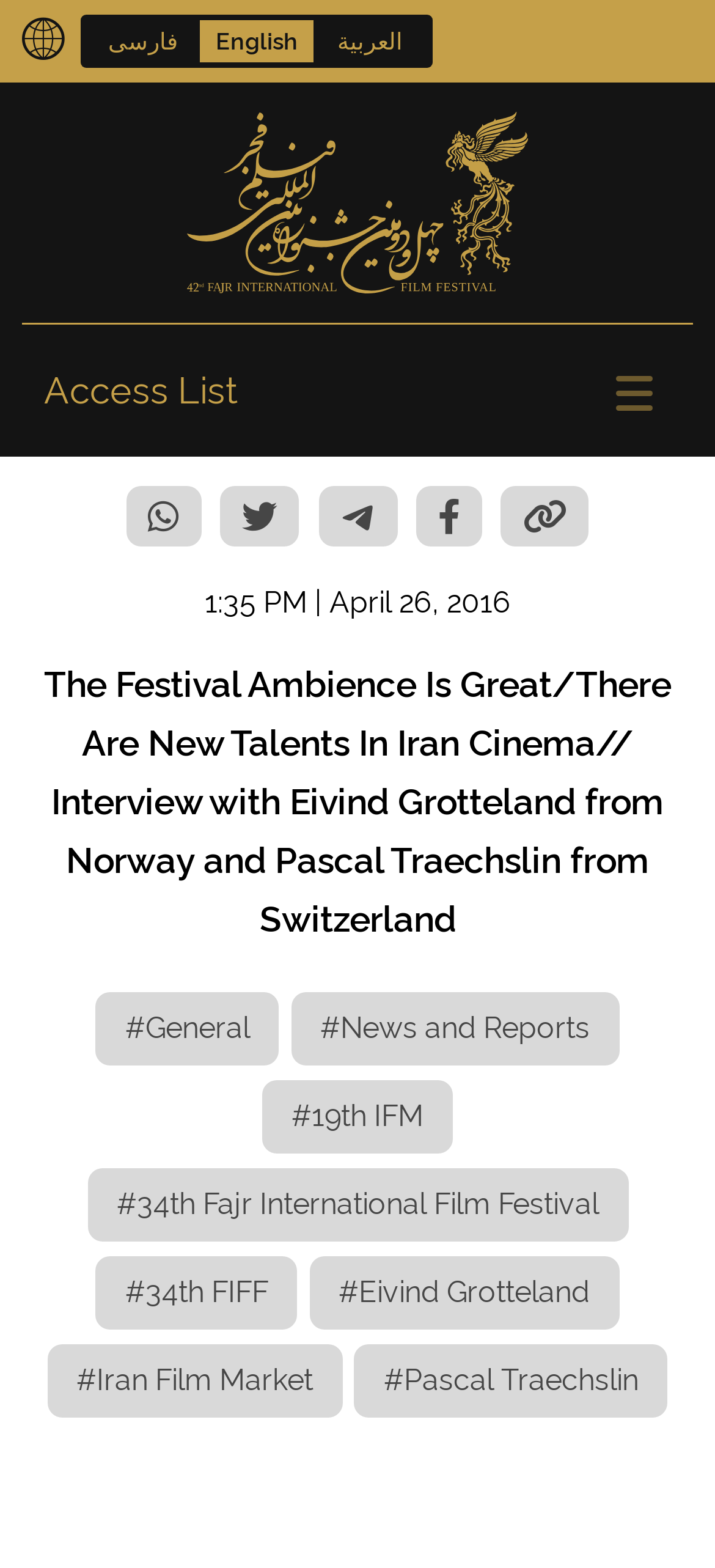Please identify the bounding box coordinates of the area that needs to be clicked to fulfill the following instruction: "Visit Fajr Film Festival homepage."

[0.261, 0.071, 0.739, 0.187]